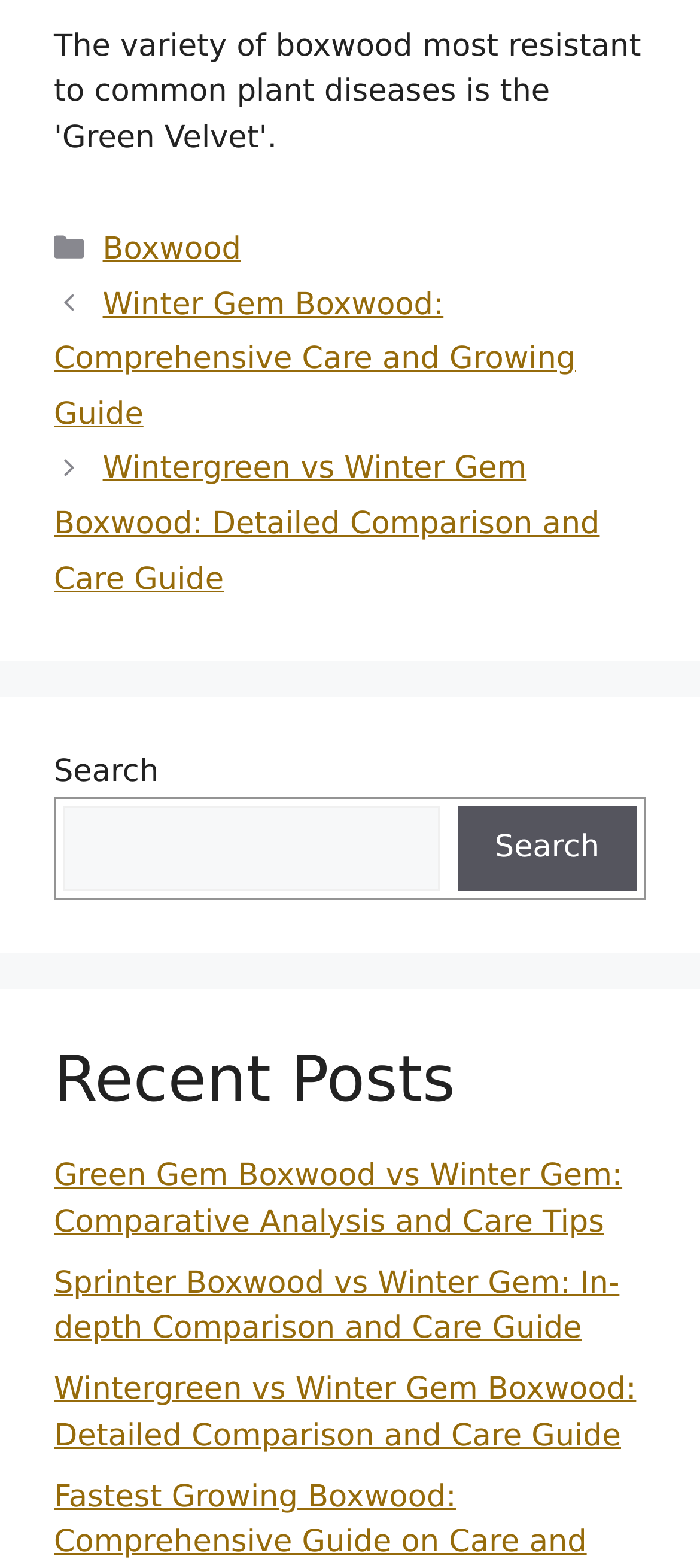Reply to the question with a single word or phrase:
How many recent posts are listed?

3